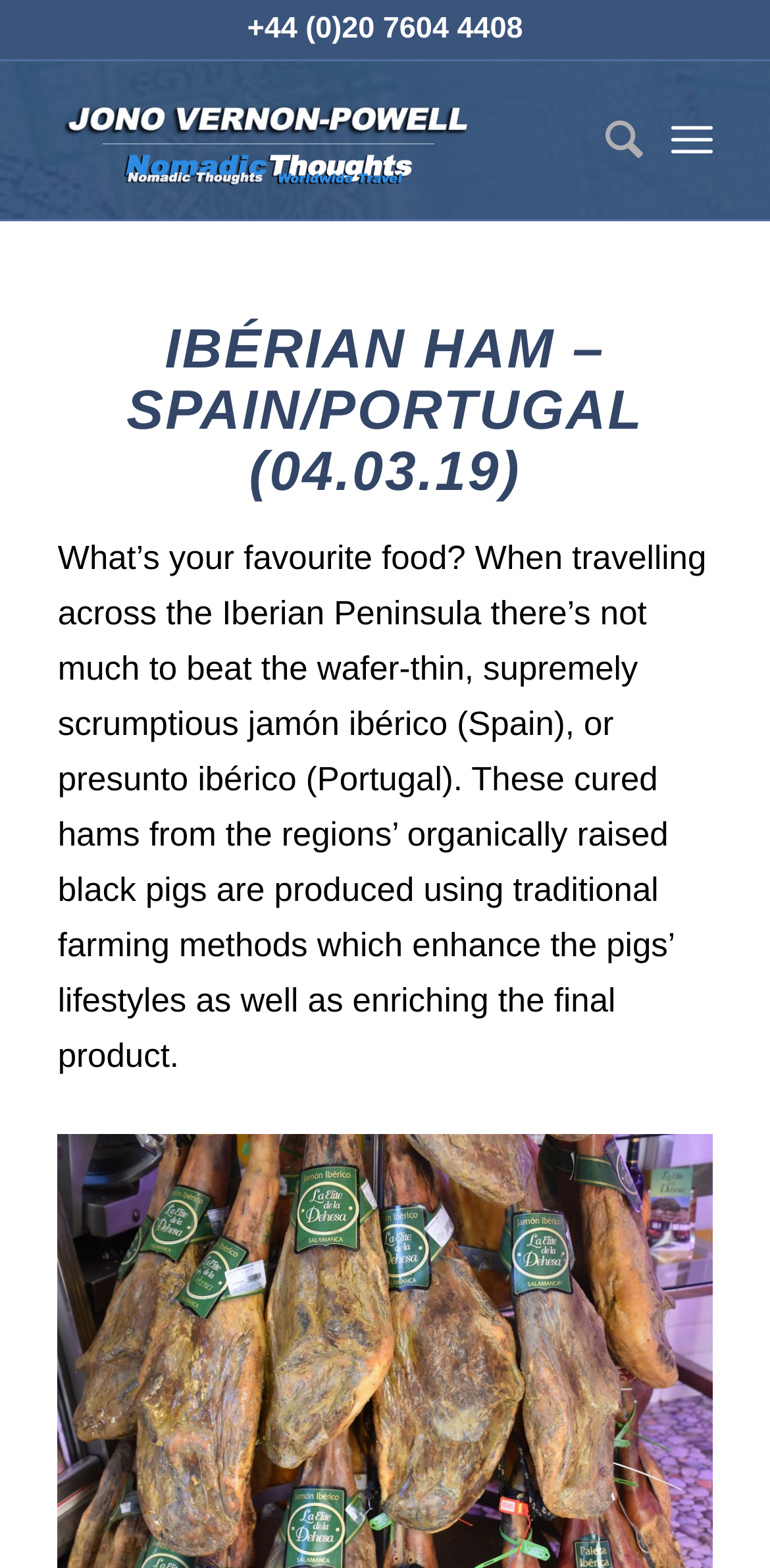Identify the coordinates of the bounding box for the element described below: "Search". Return the coordinates as four float numbers between 0 and 1: [left, top, right, bottom].

[0.735, 0.039, 0.835, 0.14]